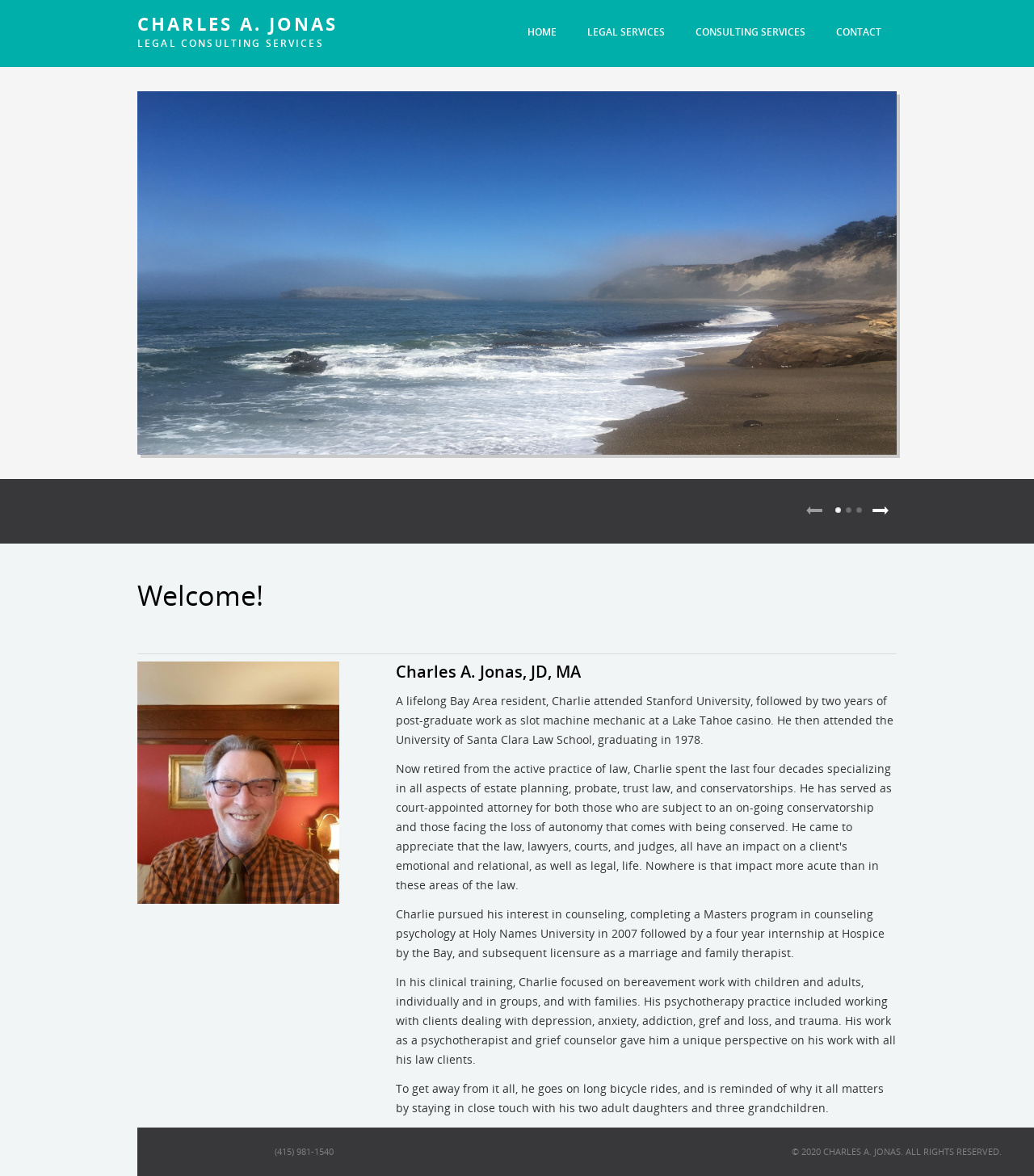What is Charles A. Jonas's educational background?
Examine the screenshot and reply with a single word or phrase.

Stanford University and University of Santa Clara Law School